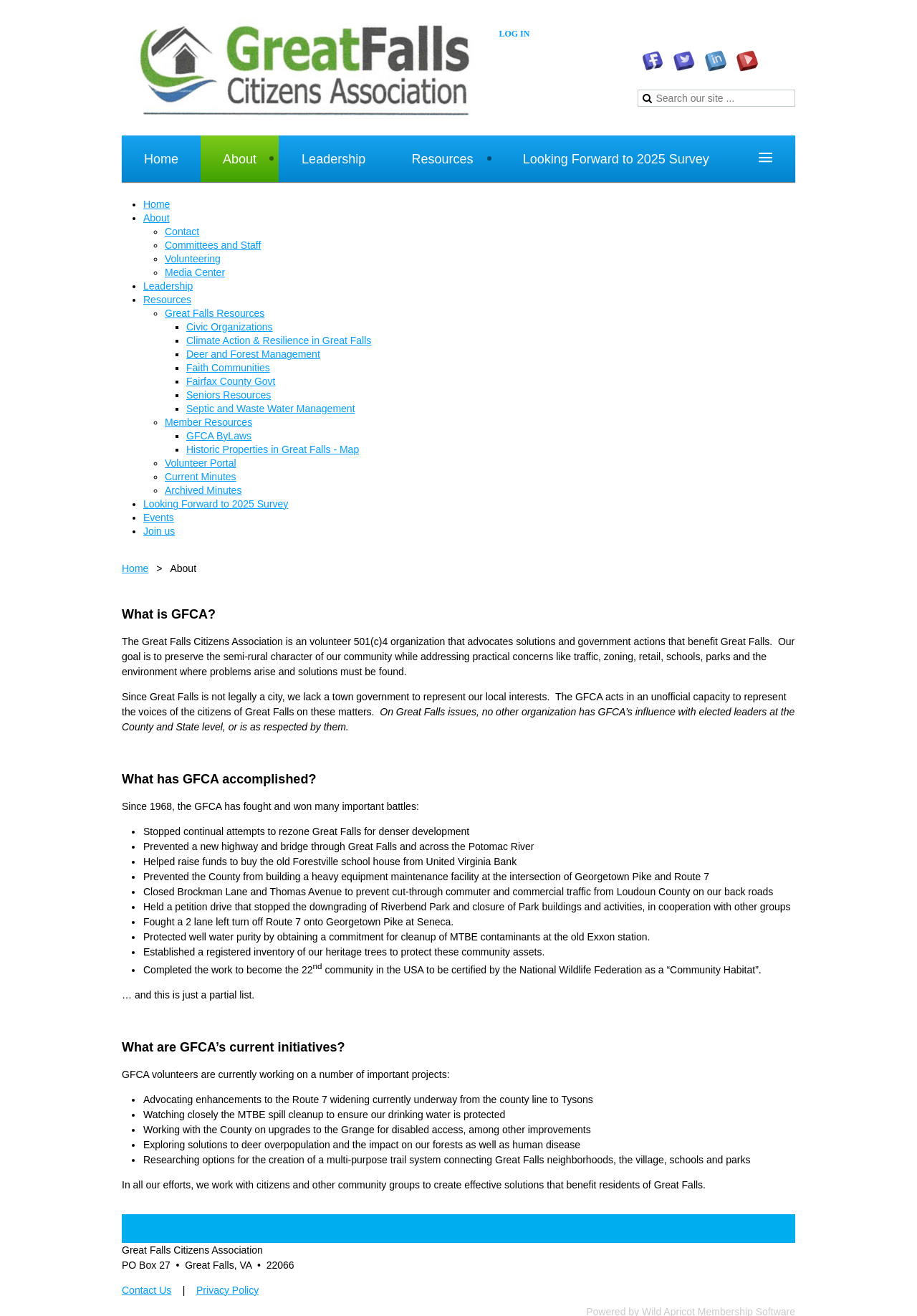Find the bounding box coordinates of the clickable area that will achieve the following instruction: "log in".

[0.544, 0.022, 0.578, 0.03]